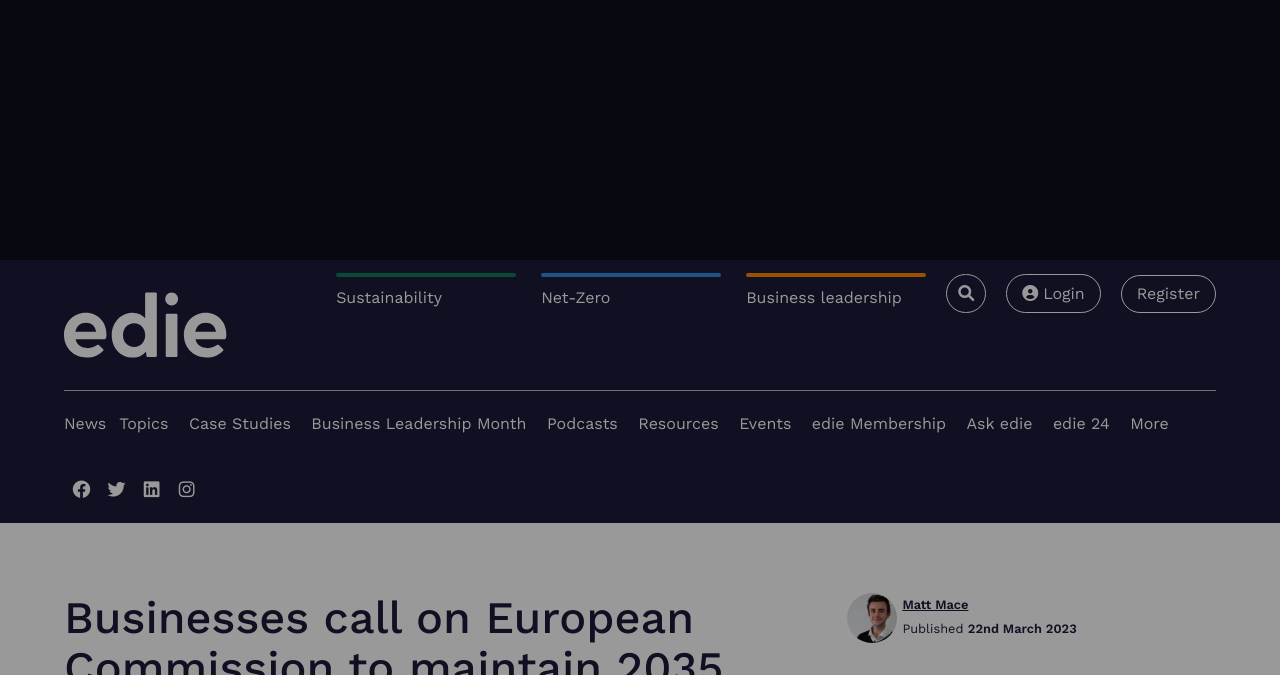Describe all significant elements and features of the webpage.

The webpage appears to be a news article from edie, a sustainable business platform. At the top left, there is a link to the edie homepage. Next to it, a top menu navigation bar contains links to various topics, including Sustainability, Net-Zero, Business leadership, and more. 

Below the top menu, a horizontal separator line divides the page. Underneath, a main navigation menu is located, featuring links to News, Case Studies, Business Leadership Month, Podcasts, Resources, Events, edie Membership, Ask edie, and edie 24. 

On the top right, there is a social menu with links to various social media platforms, represented by icons. 

The main content of the page is an article titled "Businesses call on European Commission to maintain 2035 ban on diesel and petrol vehicles." The article is written by Matt Mace, and the publication date is March 22nd, 2023. An author avatar image is displayed next to the author's name.